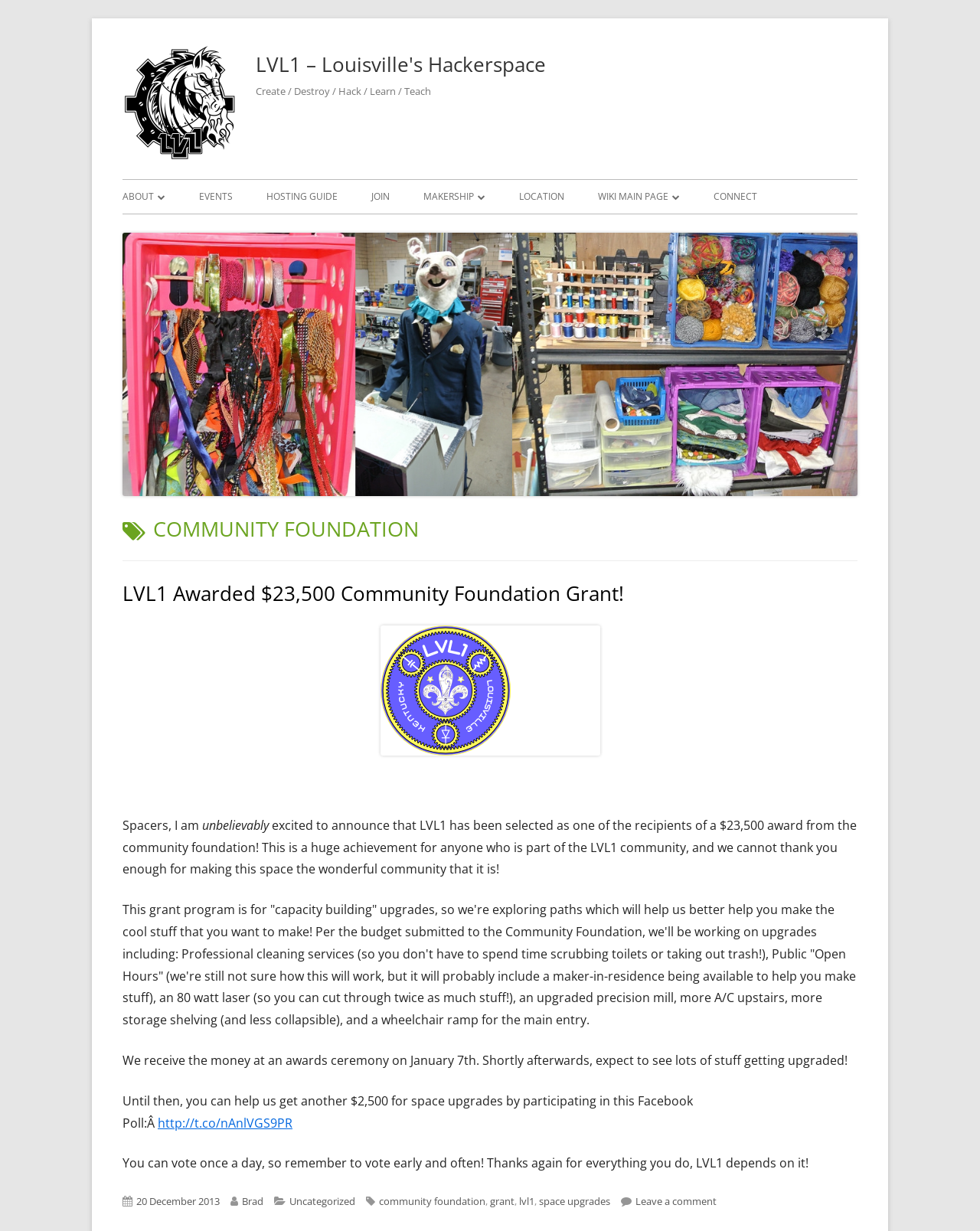What is the amount of the grant awarded to LVL1?
Can you give a detailed and elaborate answer to the question?

The amount of the grant can be found in the article heading 'LVL1 Awarded $23,500 Community Foundation Grant!' and is also mentioned in the text of the article.